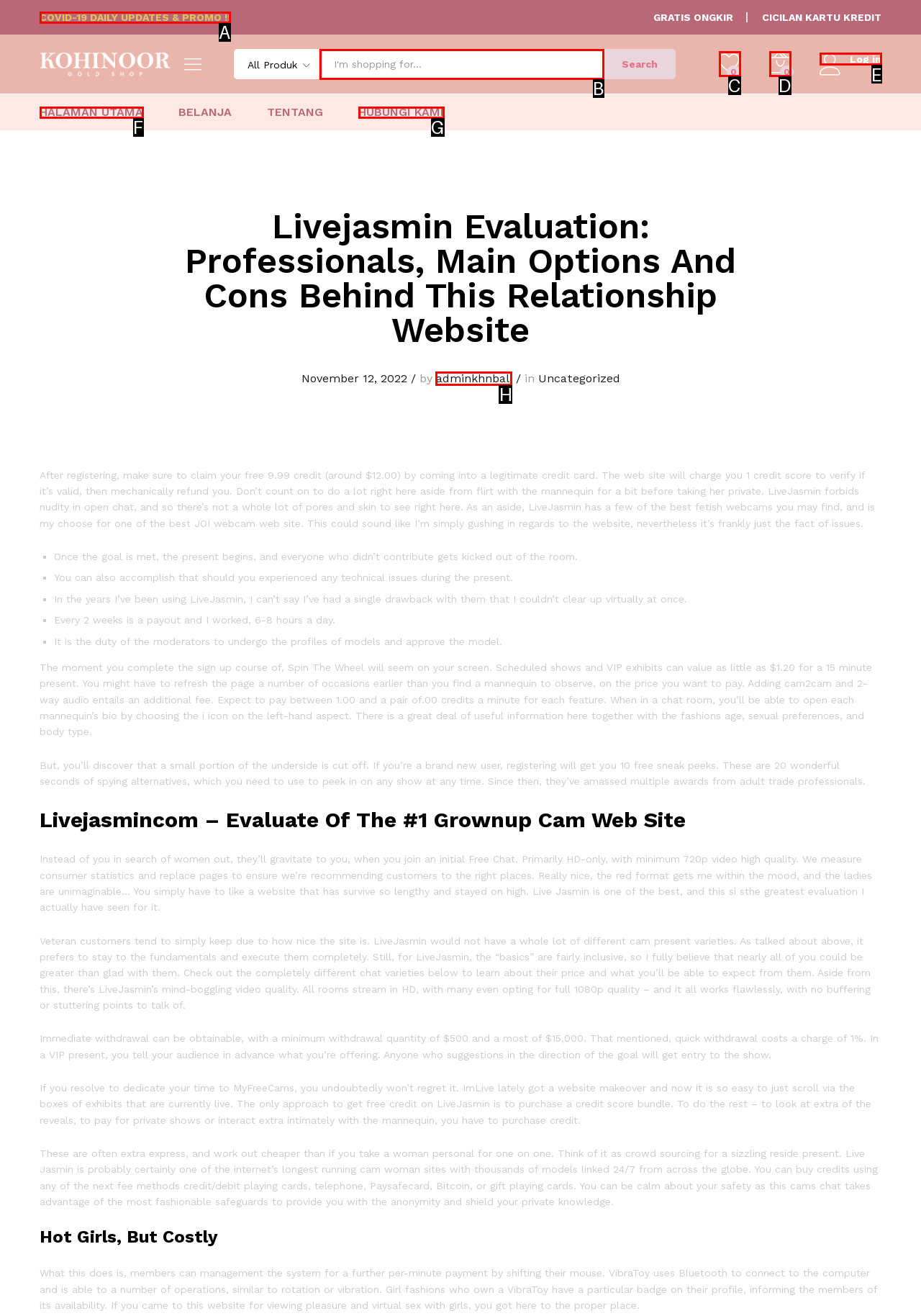Choose the HTML element that matches the description: 0
Reply with the letter of the correct option from the given choices.

D